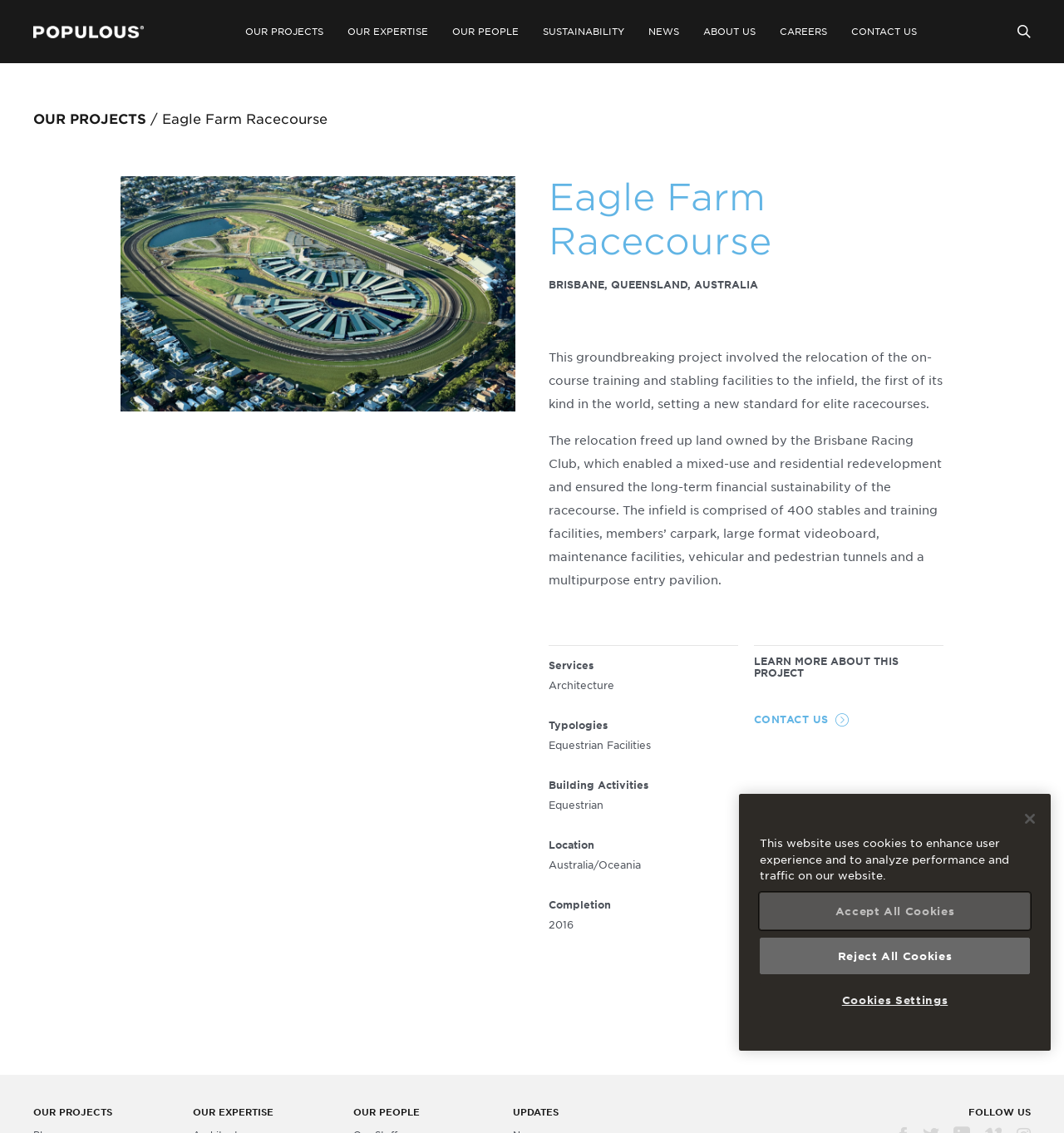Please identify the bounding box coordinates for the region that you need to click to follow this instruction: "Click the 'CONTACT US' link".

[0.79, 0.013, 0.871, 0.043]